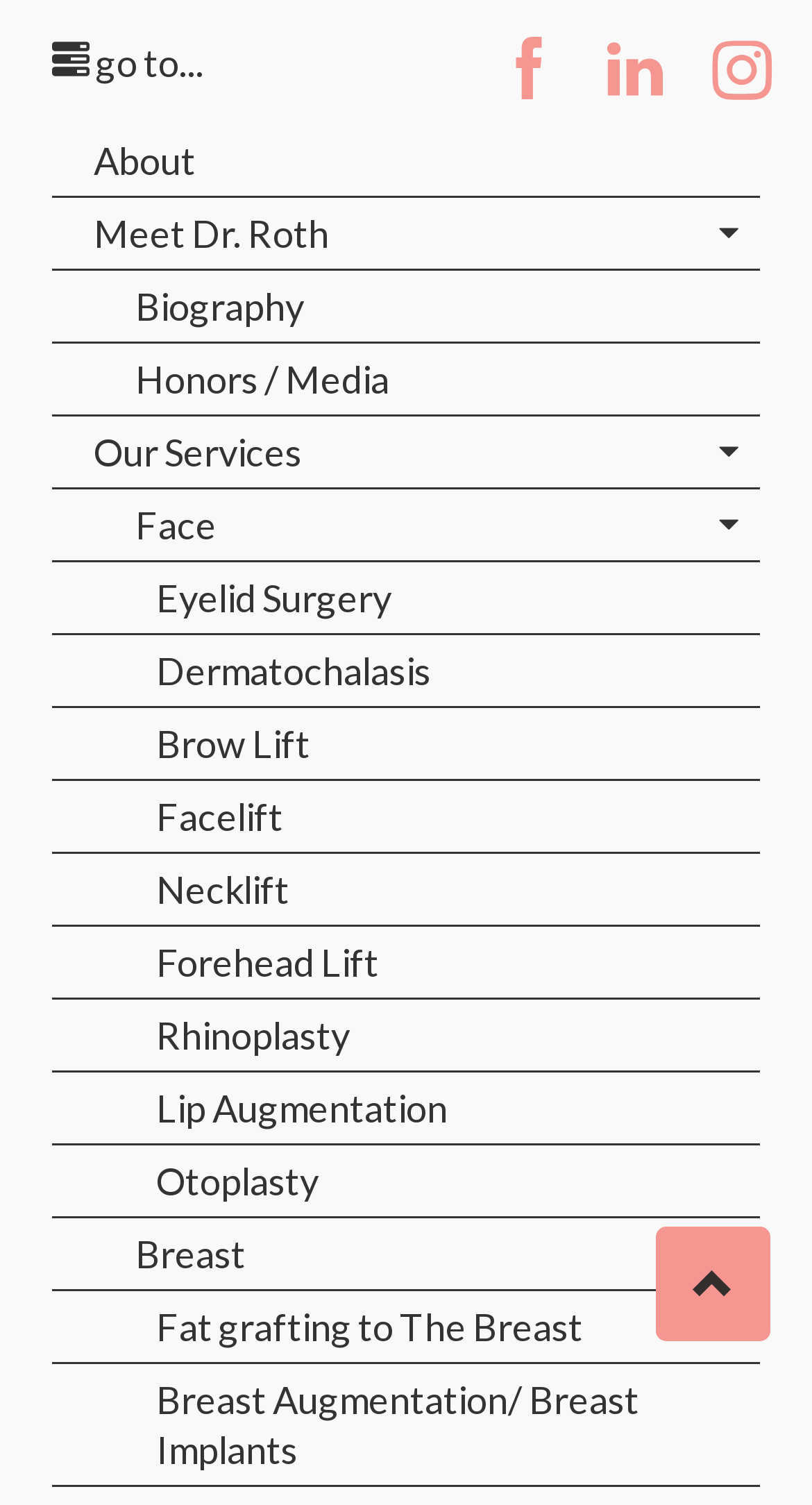Find the bounding box coordinates for the area that should be clicked to accomplish the instruction: "learn about rhinoplasty".

[0.064, 0.664, 0.936, 0.713]